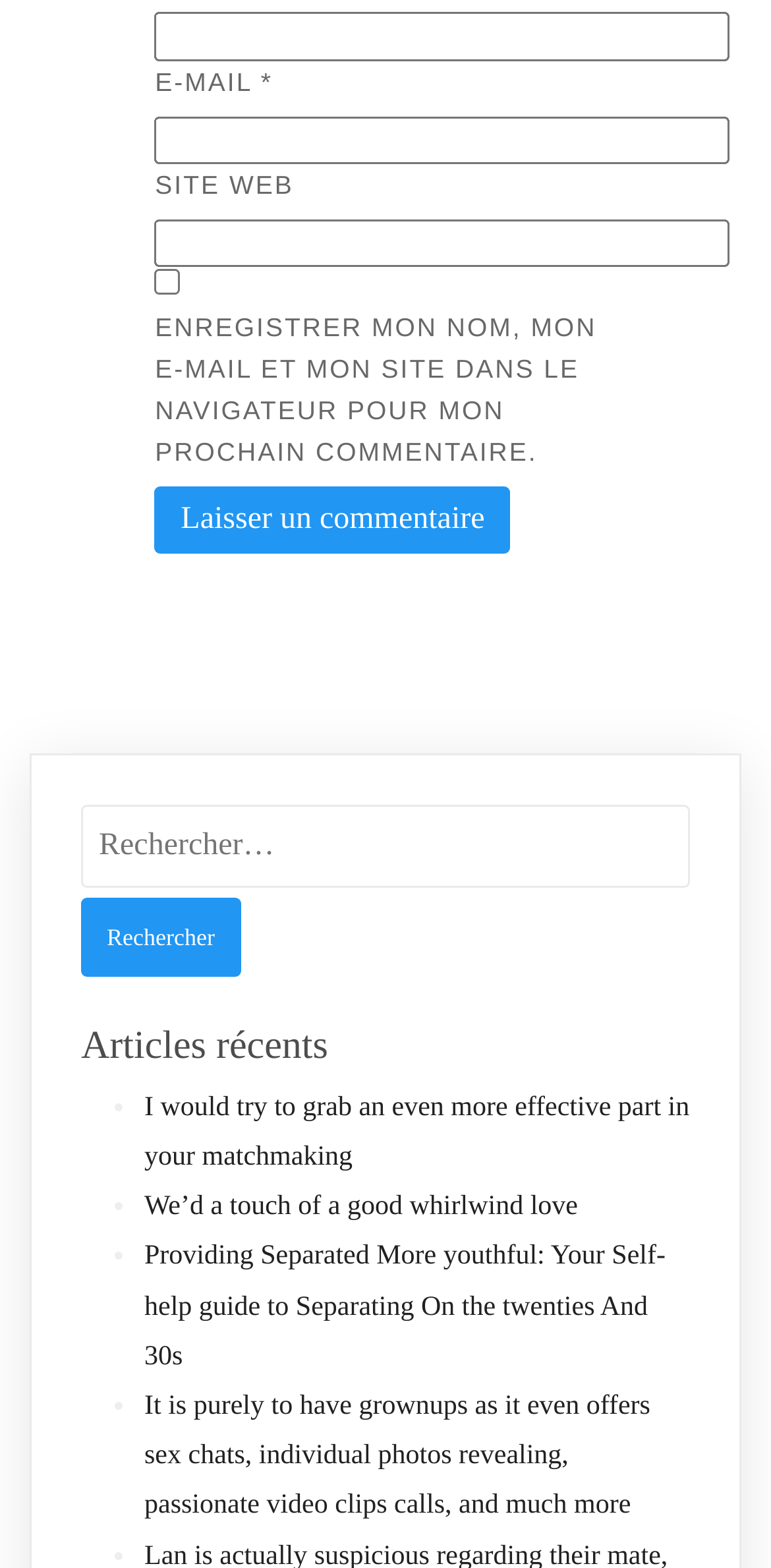What is the required information to leave a comment?
Using the image as a reference, answer with just one word or a short phrase.

Name and email